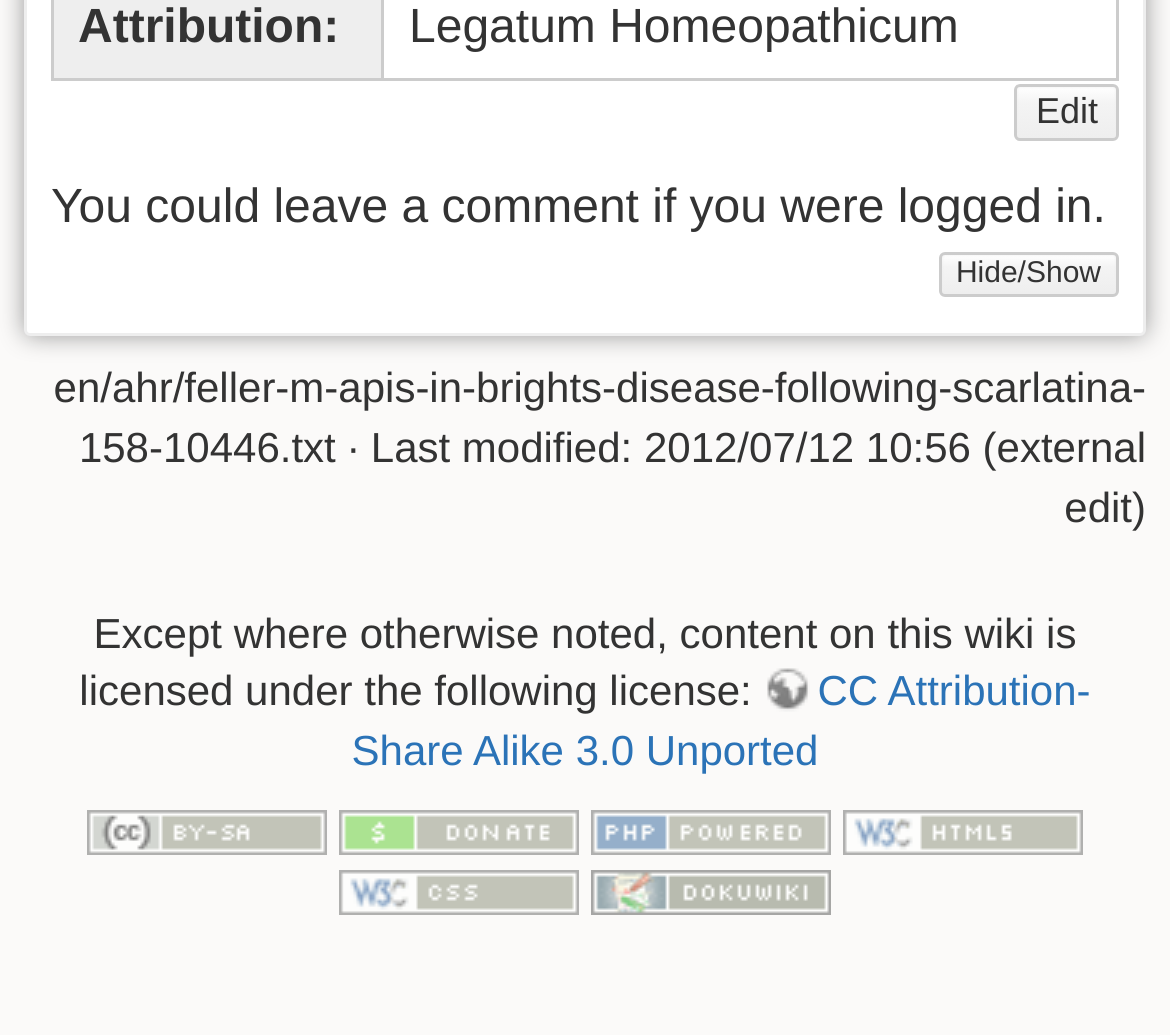Identify the bounding box coordinates for the element you need to click to achieve the following task: "Visit the BSIC homepage". The coordinates must be four float values ranging from 0 to 1, formatted as [left, top, right, bottom].

None